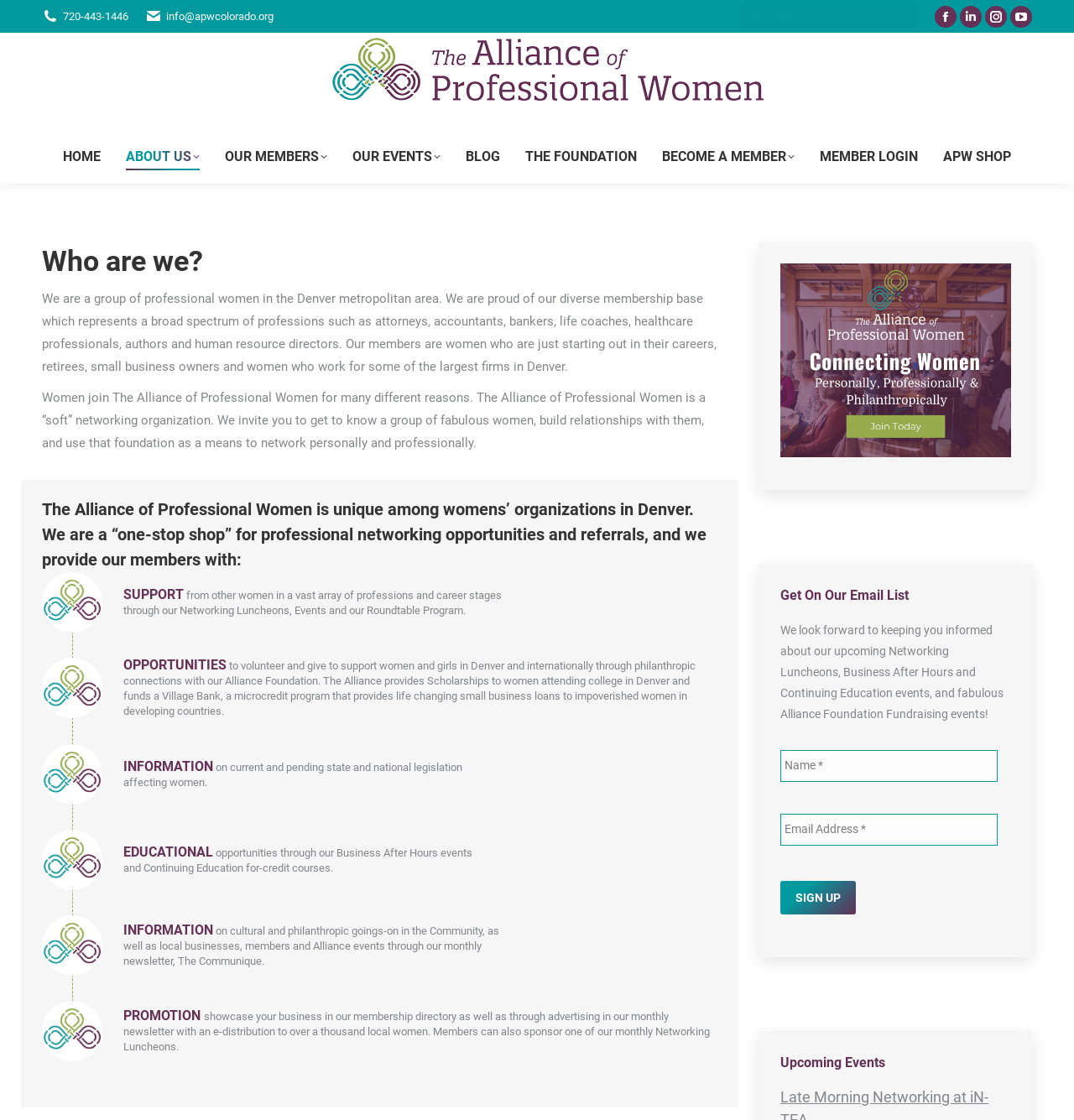Given the element description slot gacor hari ini, specify the bounding box coordinates of the corresponding UI element in the format (top-left x, top-left y, bottom-right x, bottom-right y). All values must be between 0 and 1.

None